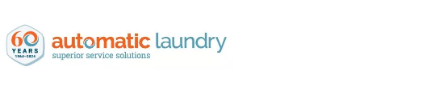Offer an in-depth caption for the image.

The image showcases the logo of "Automatic Laundry," prominently featuring the phrase "60 YEARS" at the top, indicating the company's long-standing presence in the industry. Beneath this, the words "automatic laundry" are displayed in a modern, lowercase font, emphasizing a friendly yet professional tone. A tagline, "superior service solutions," is included below the company name, highlighting the organization’s commitment to quality and service excellence. The overall design is clean and straightforward, effectively representing the brand’s reliability and expertise in providing laundry services.